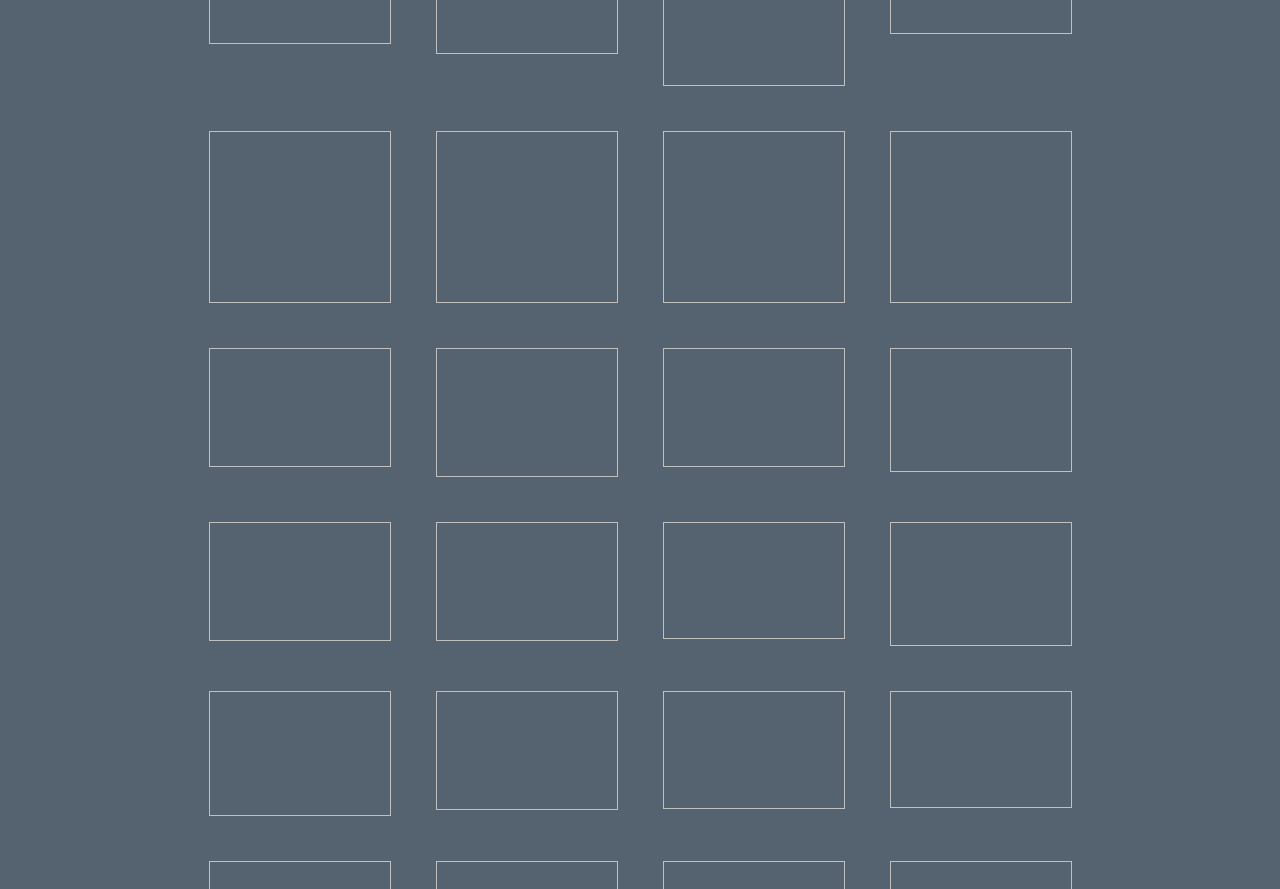Identify the bounding box coordinates of the region that needs to be clicked to carry out this instruction: "click the third link". Provide these coordinates as four float numbers ranging from 0 to 1, i.e., [left, top, right, bottom].

[0.518, 0.147, 0.66, 0.341]